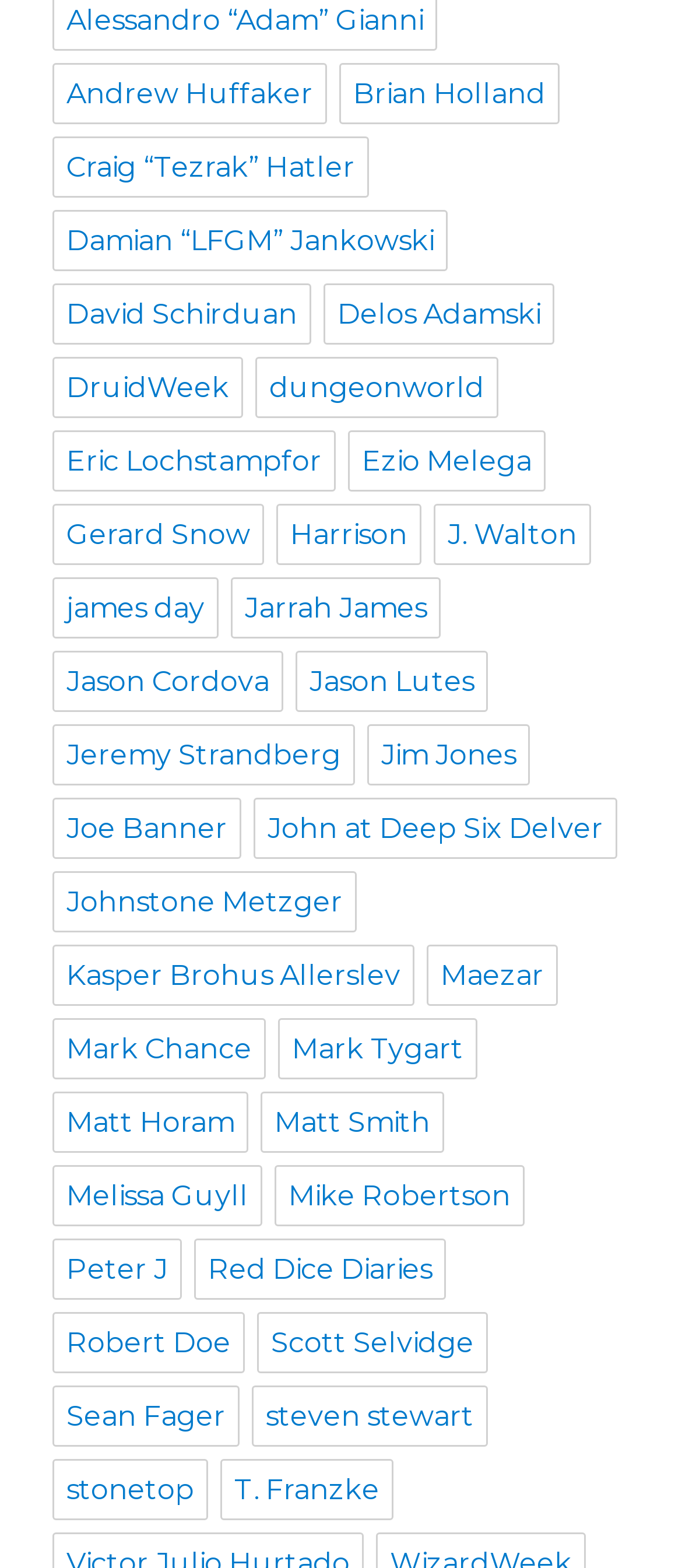Please give the bounding box coordinates of the area that should be clicked to fulfill the following instruction: "Explore stonetop's page". The coordinates should be in the format of four float numbers from 0 to 1, i.e., [left, top, right, bottom].

[0.077, 0.93, 0.305, 0.969]